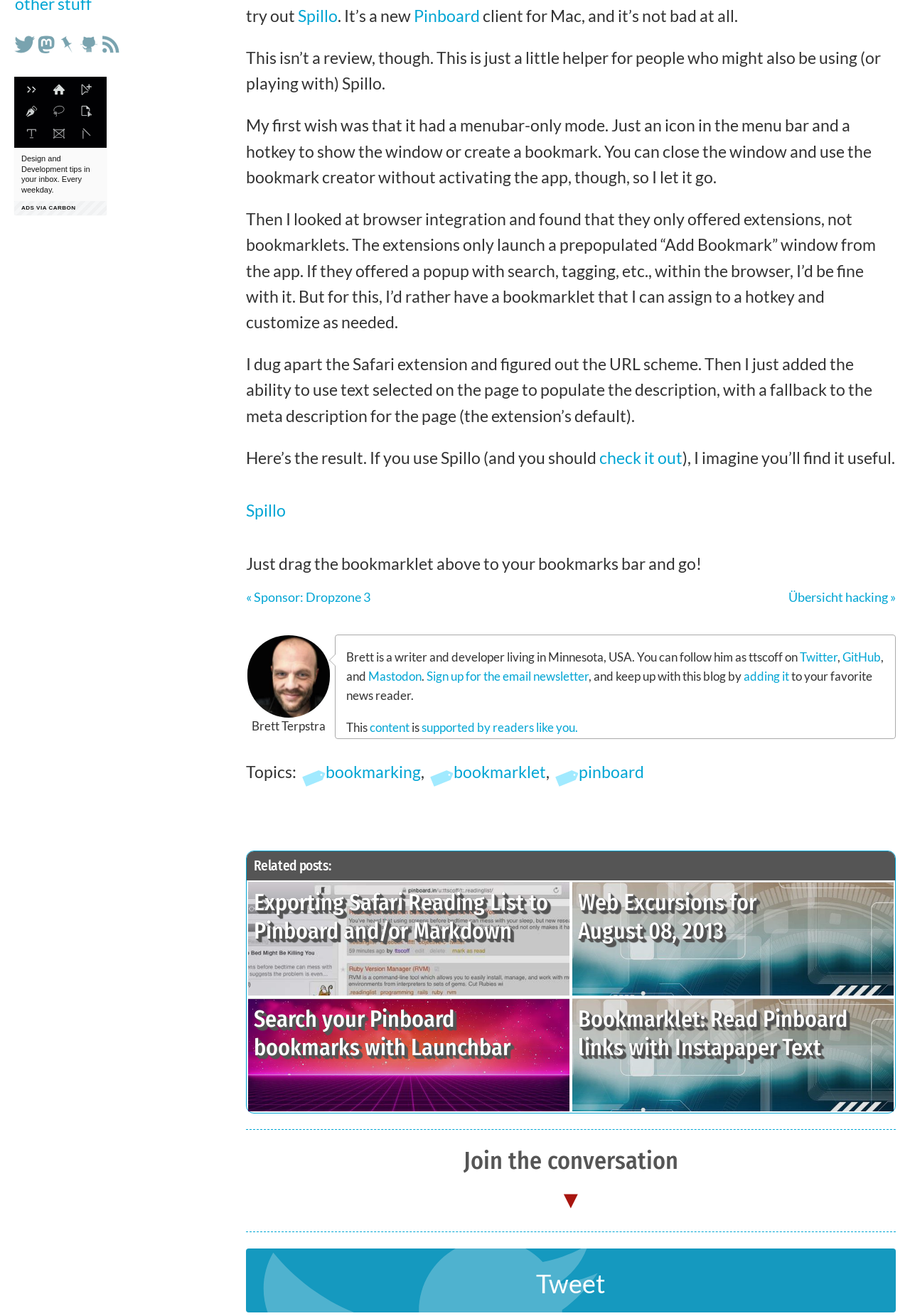Locate and provide the bounding box coordinates for the HTML element that matches this description: "check it out".

[0.658, 0.341, 0.75, 0.355]